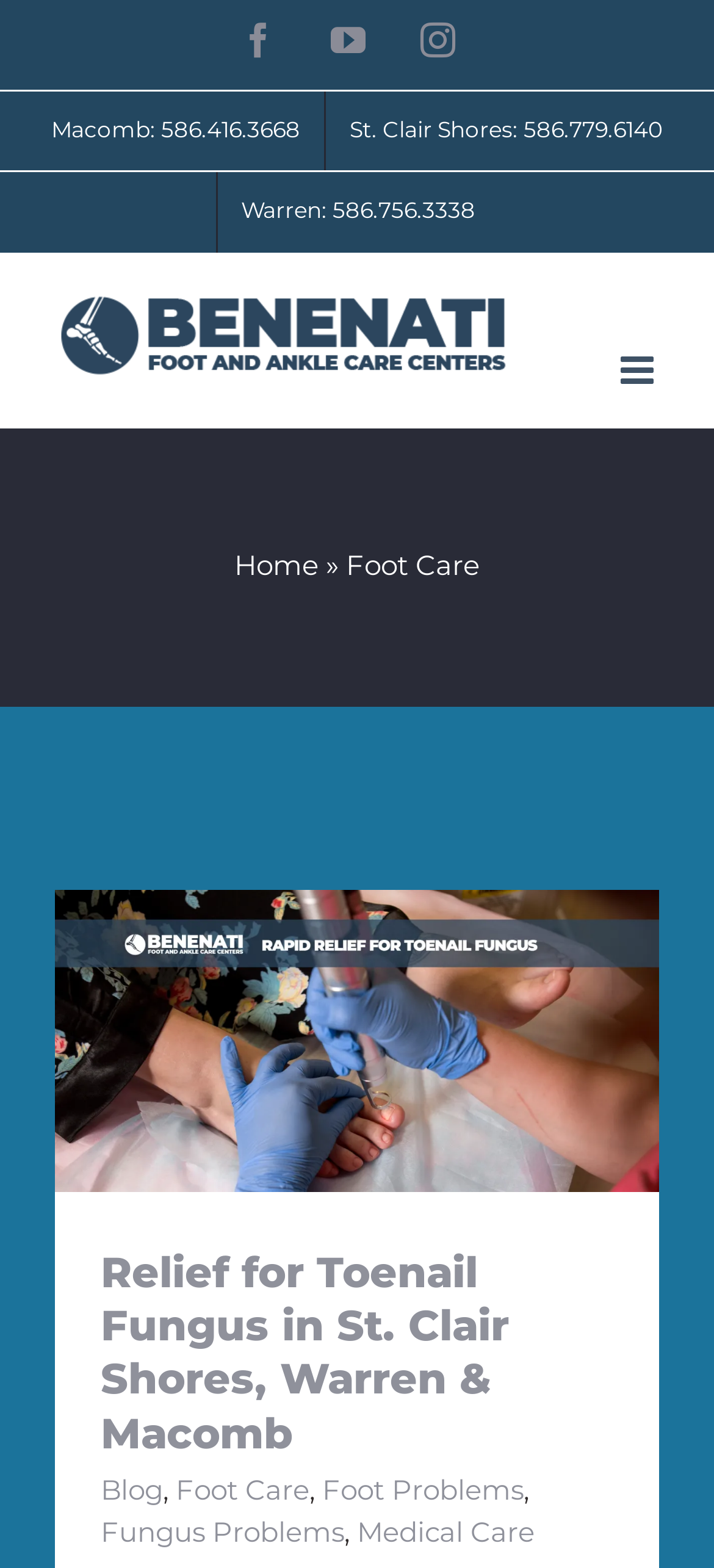Please identify the bounding box coordinates of the element's region that should be clicked to execute the following instruction: "Read about Relief for Toenail Fungus". The bounding box coordinates must be four float numbers between 0 and 1, i.e., [left, top, right, bottom].

[0.451, 0.608, 0.549, 0.653]